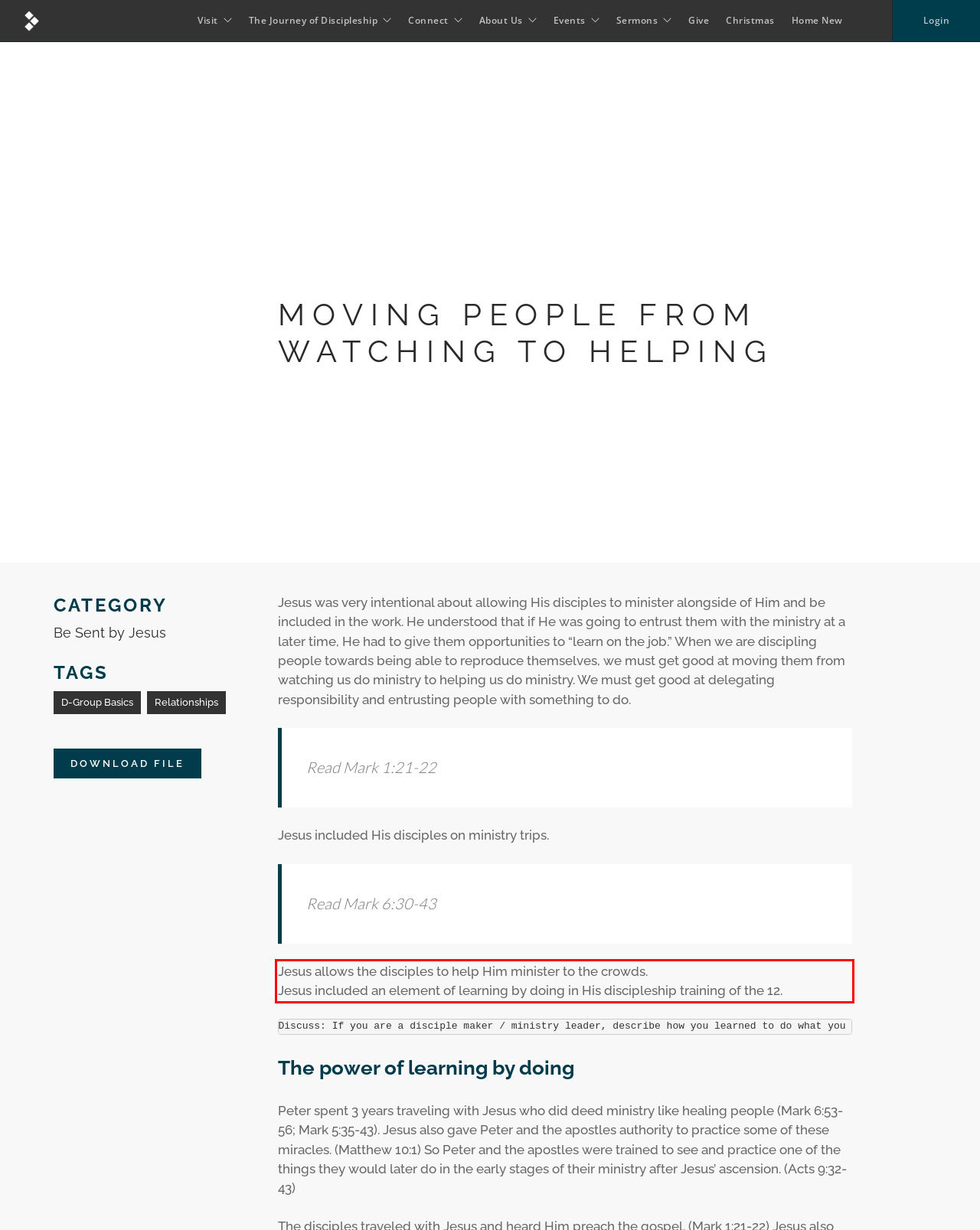You are provided with a screenshot of a webpage containing a red bounding box. Please extract the text enclosed by this red bounding box.

Jesus allows the disciples to help Him minister to the crowds. Jesus included an element of learning by doing in His discipleship training of the 12.